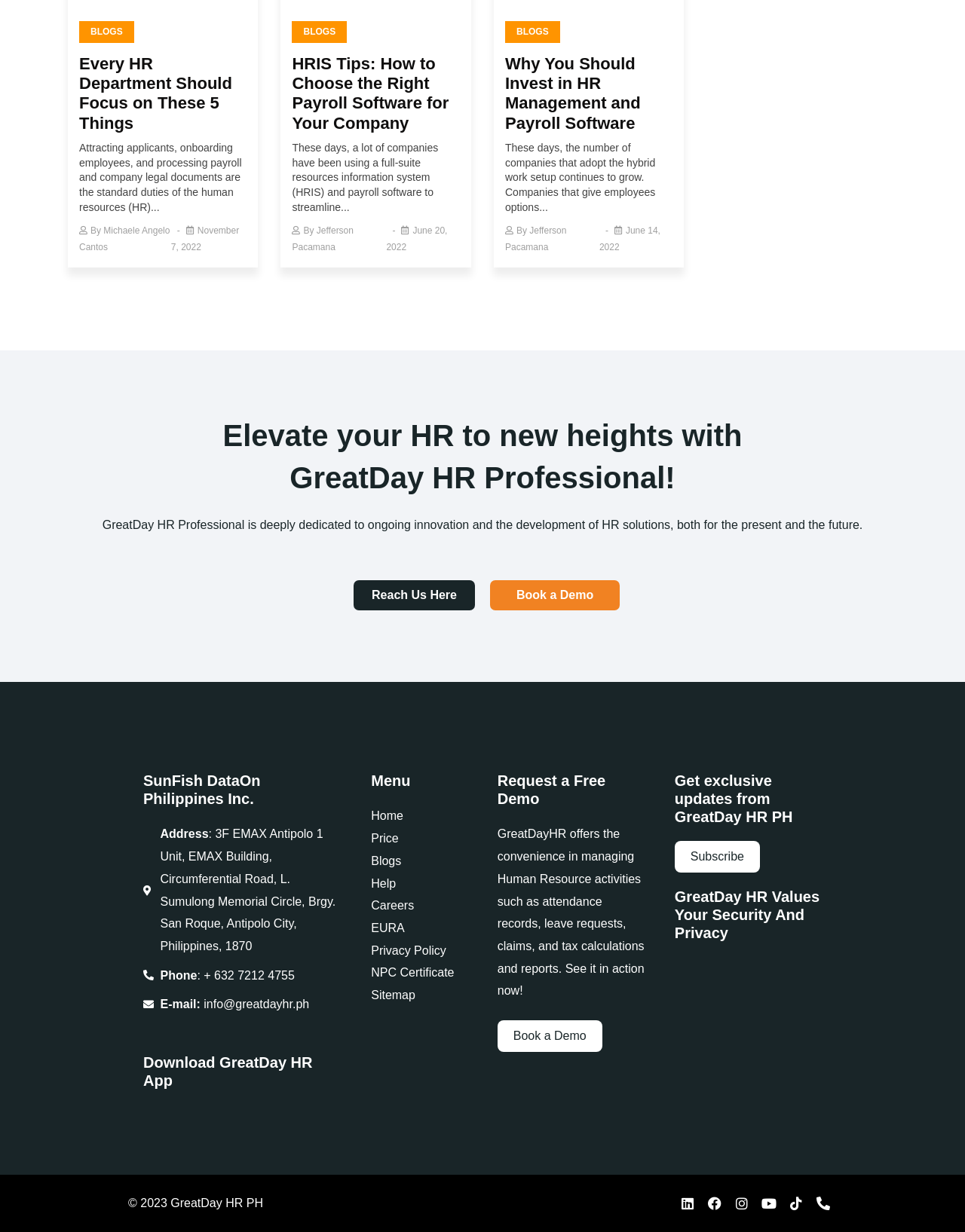Identify the bounding box coordinates for the element you need to click to achieve the following task: "Click on 'BLOGS'". Provide the bounding box coordinates as four float numbers between 0 and 1, in the form [left, top, right, bottom].

[0.082, 0.017, 0.139, 0.035]